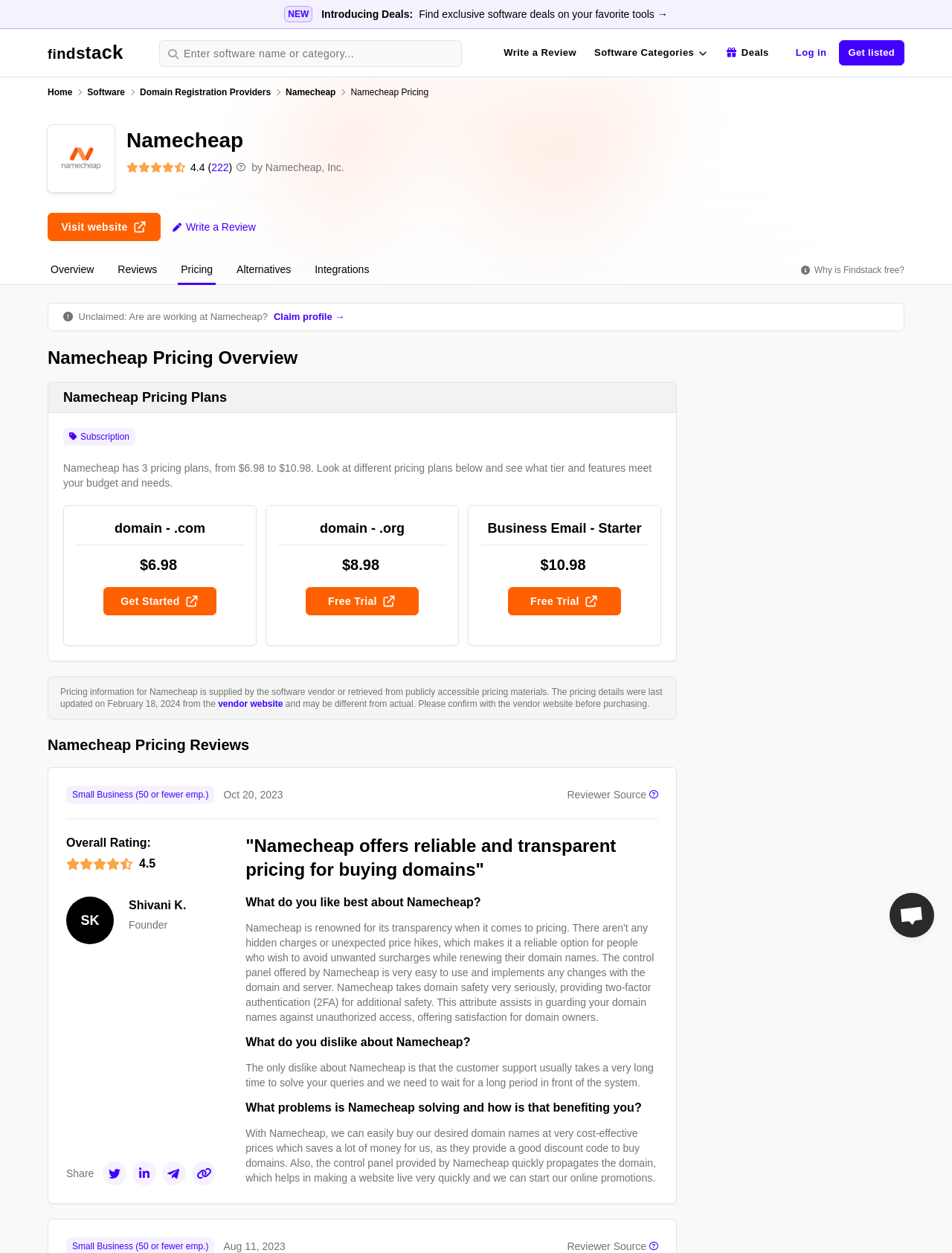Analyze the image and provide a detailed answer to the question: What is the price of the 'Business Email - Starter' plan?

The price of the 'Business Email - Starter' plan can be found in the pricing table, where it says '$10.98' next to the plan name. This plan is one of the three pricing plans offered by Namecheap.